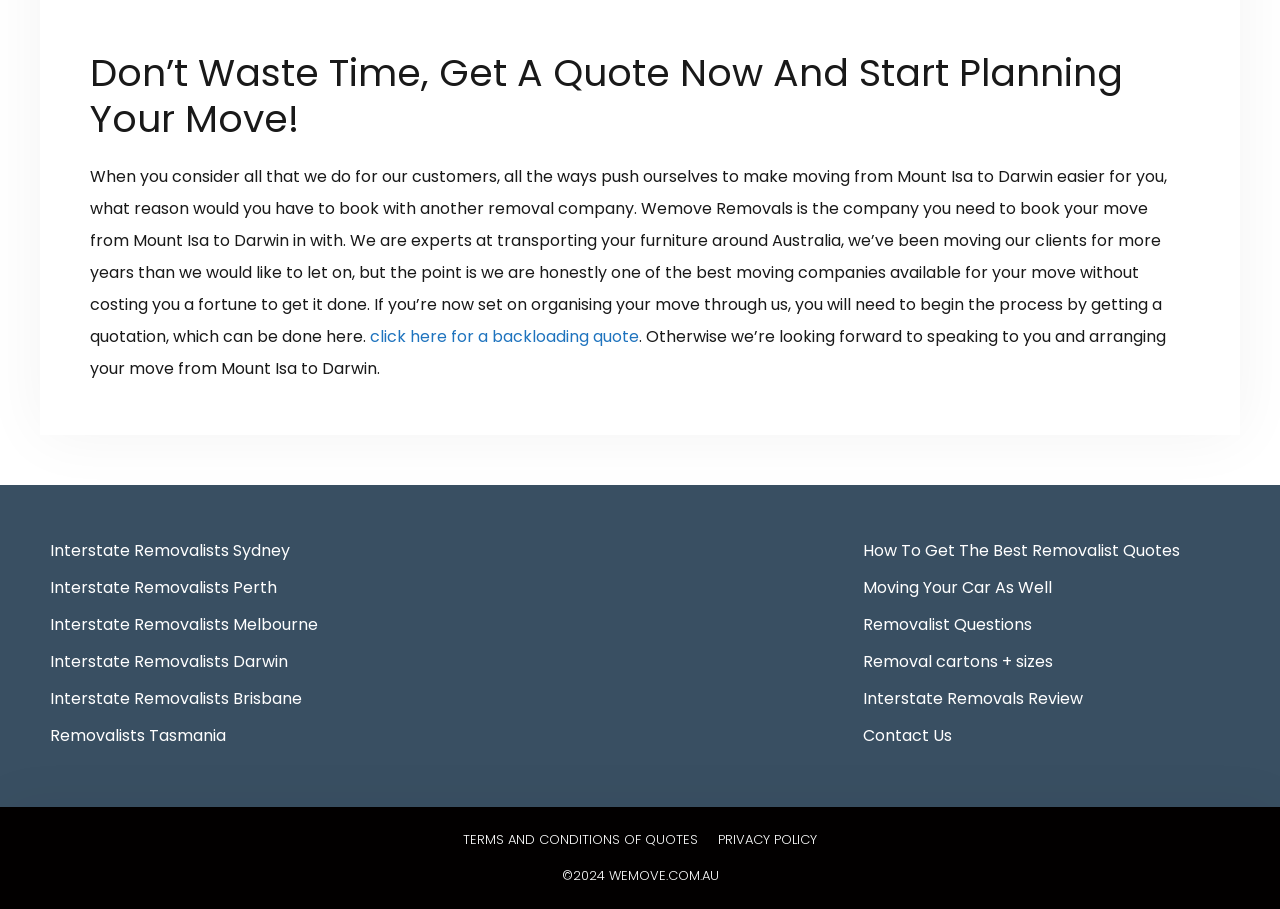Please use the details from the image to answer the following question comprehensively:
What is the purpose of the company?

The purpose of the company is mentioned in the static text 'We are experts at transporting your furniture around Australia...' which indicates that the company is involved in moving furniture.